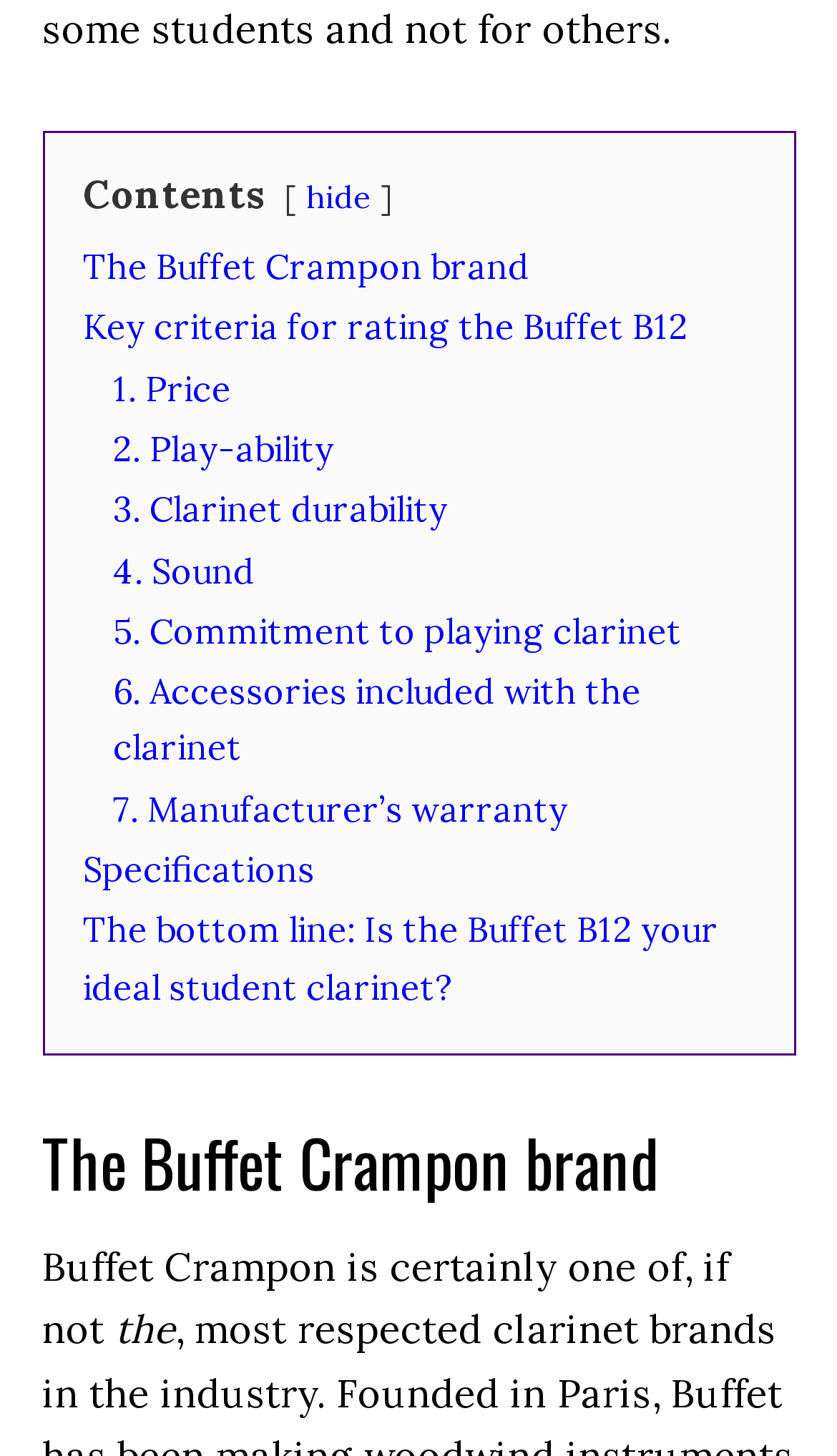Identify the bounding box coordinates of the area that should be clicked in order to complete the given instruction: "Check 'The bottom line: Is the Buffet B12 your ideal student clarinet?'". The bounding box coordinates should be four float numbers between 0 and 1, i.e., [left, top, right, bottom].

[0.099, 0.624, 0.858, 0.692]